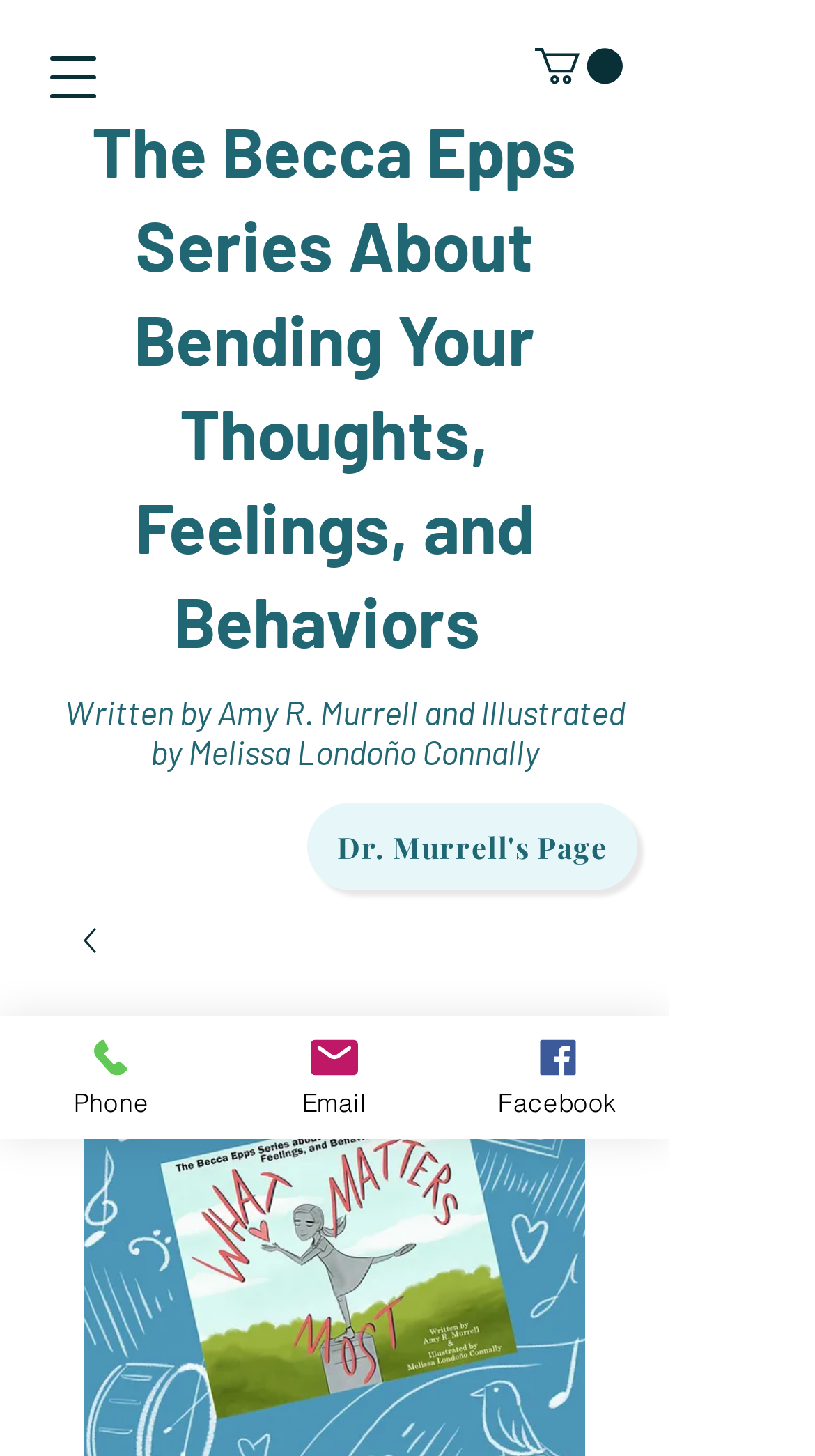Offer a thorough description of the webpage.

This webpage appears to be a bookstore page, specifically featuring a book titled "What Matters Most" from the Becca Epps Series. 

At the top left corner, there is a button to open a navigation menu. Next to it, there is a link with an accompanying image. 

Below these elements, a prominent heading occupies most of the width, stating the title of the book series, "The Becca Epps Series About Bending Your Thoughts, Feelings, and Behaviors". This heading is also a link. 

Underneath the heading, there is a link crediting the author and illustrator of the book. 

On the right side of the page, there is a section dedicated to the author, Dr. Murrell, with a link to her page. This section contains an image and a link. 

At the bottom of the page, there are three links to contact the bookstore, labeled as "Phone", "Email", and "Facebook", each accompanied by an image. These links are positioned from left to right, respectively.